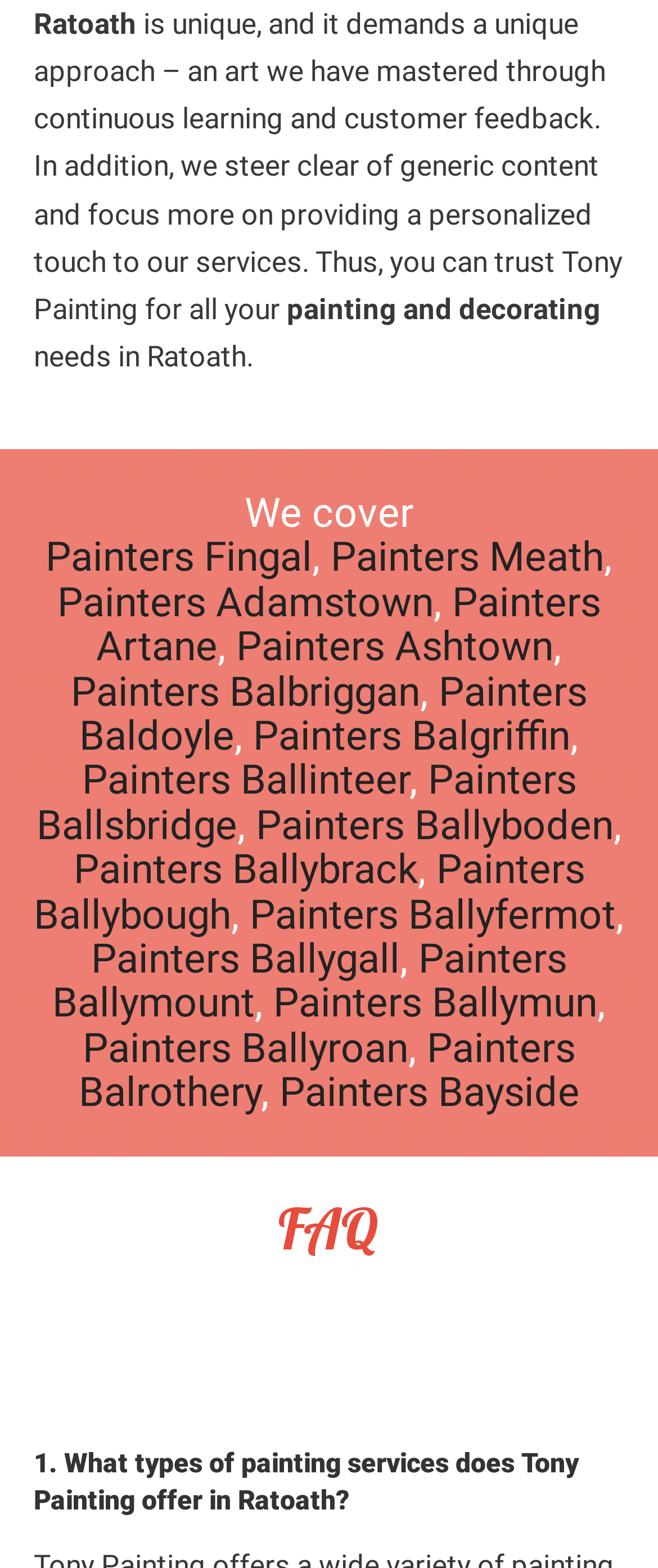How many locations does Tony Painting cover?
Craft a detailed and extensive response to the question.

By counting the number of links under the heading 'We cover Painters Fingal, Painters Meath, ...', we can see that Tony Painting covers 20 locations.